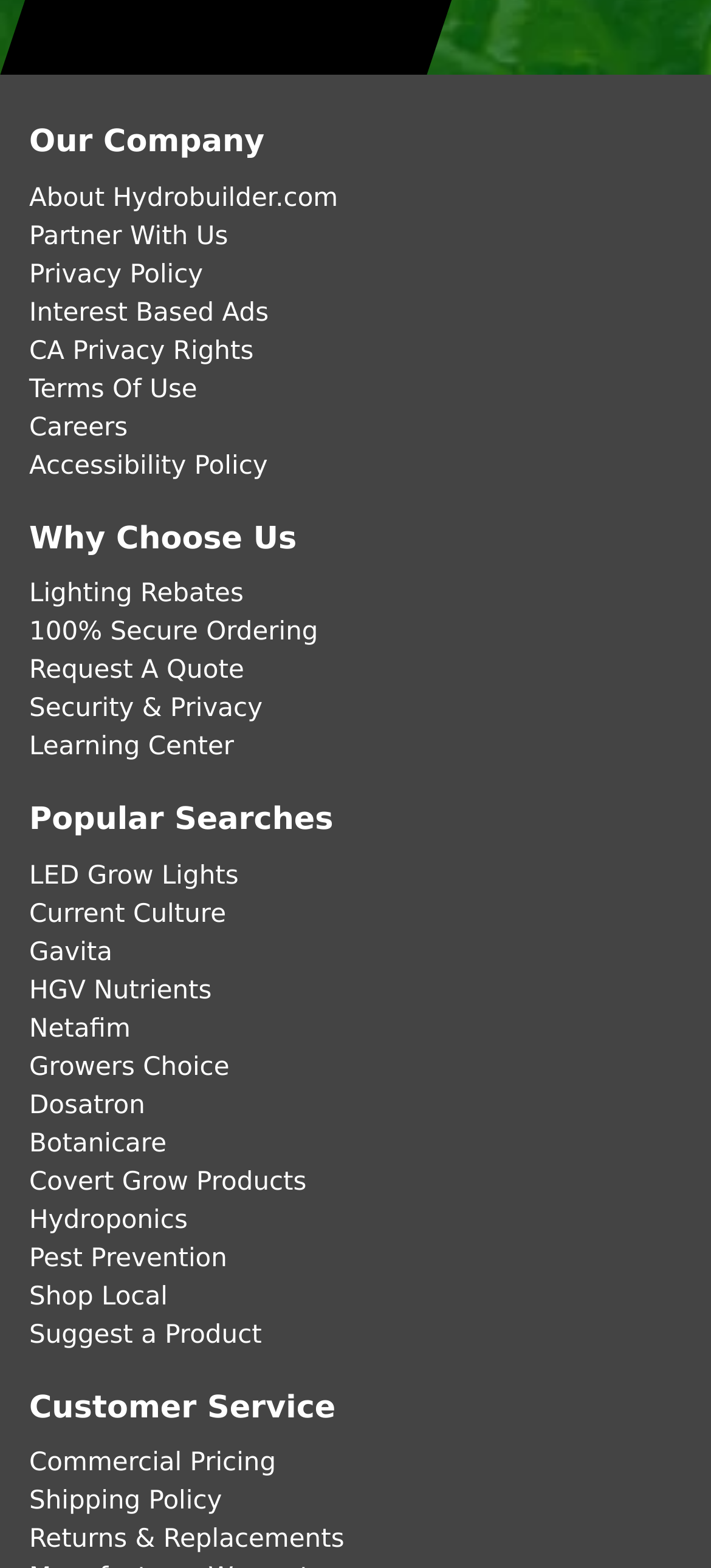What are the popular searches?
Using the picture, provide a one-word or short phrase answer.

LED Grow Lights, etc.